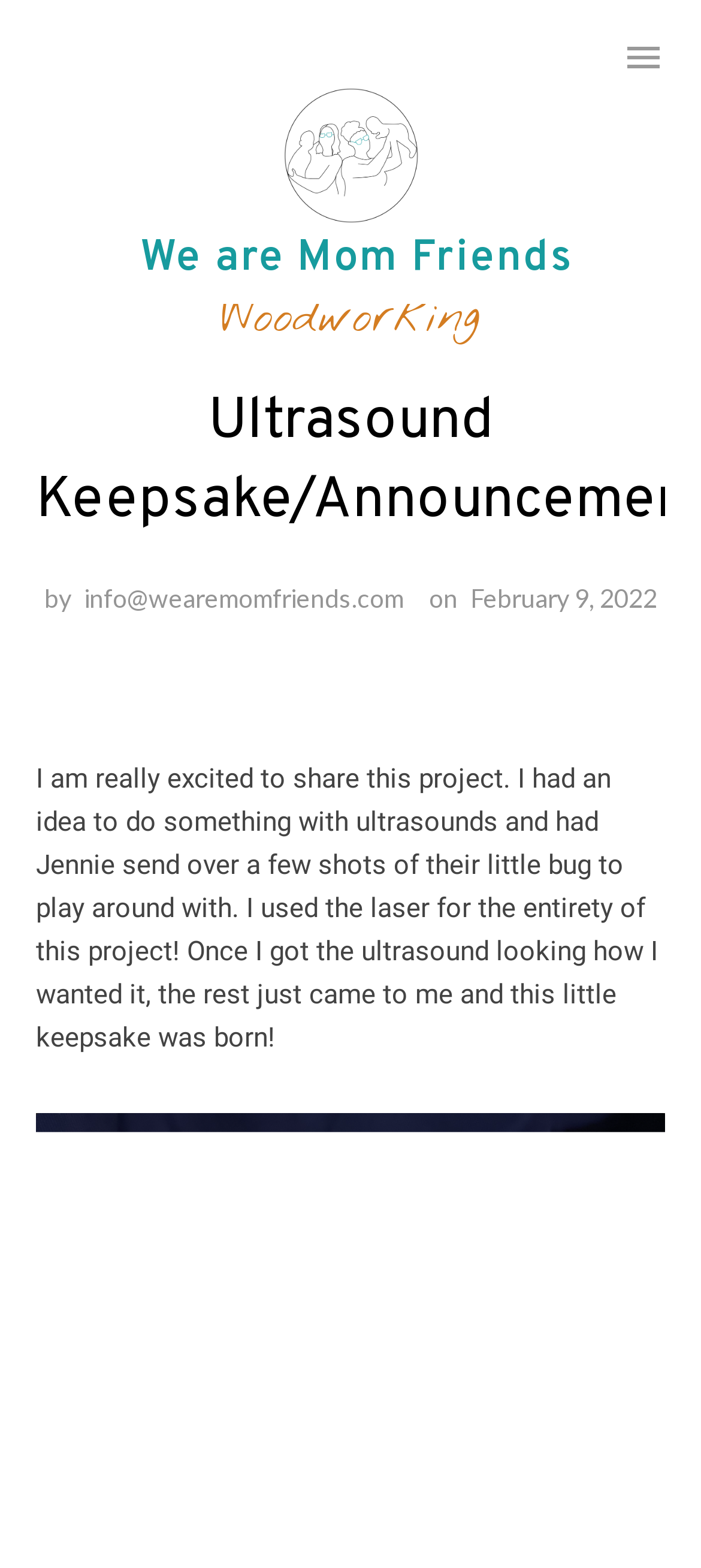What tool was used for the entirety of the project?
Examine the image and provide an in-depth answer to the question.

I determined the answer by reading the static text element that describes the project, which mentions that the laser was used for the entirety of the project.